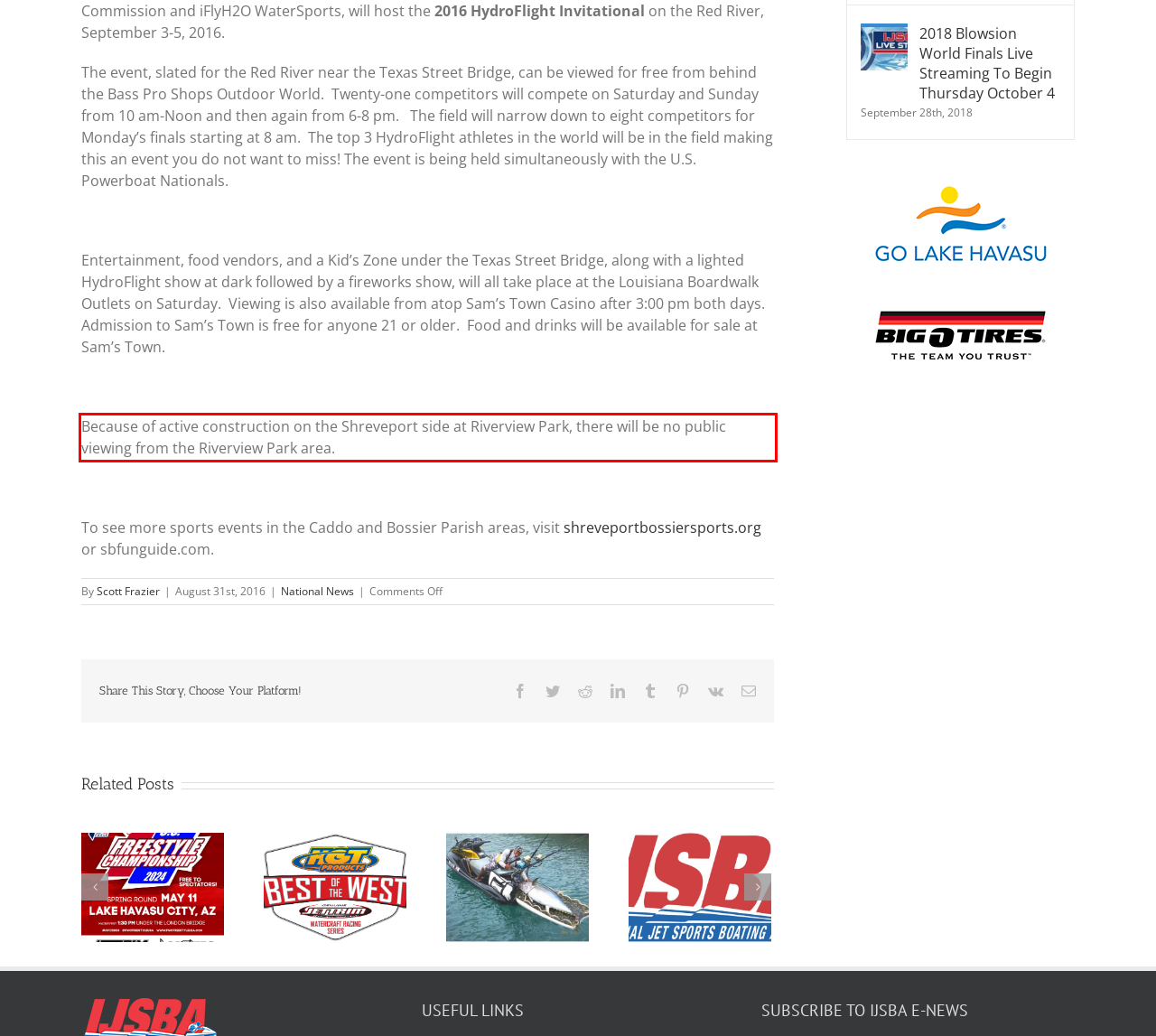Please extract the text content within the red bounding box on the webpage screenshot using OCR.

Because of active construction on the Shreveport side at Riverview Park, there will be no public viewing from the Riverview Park area.